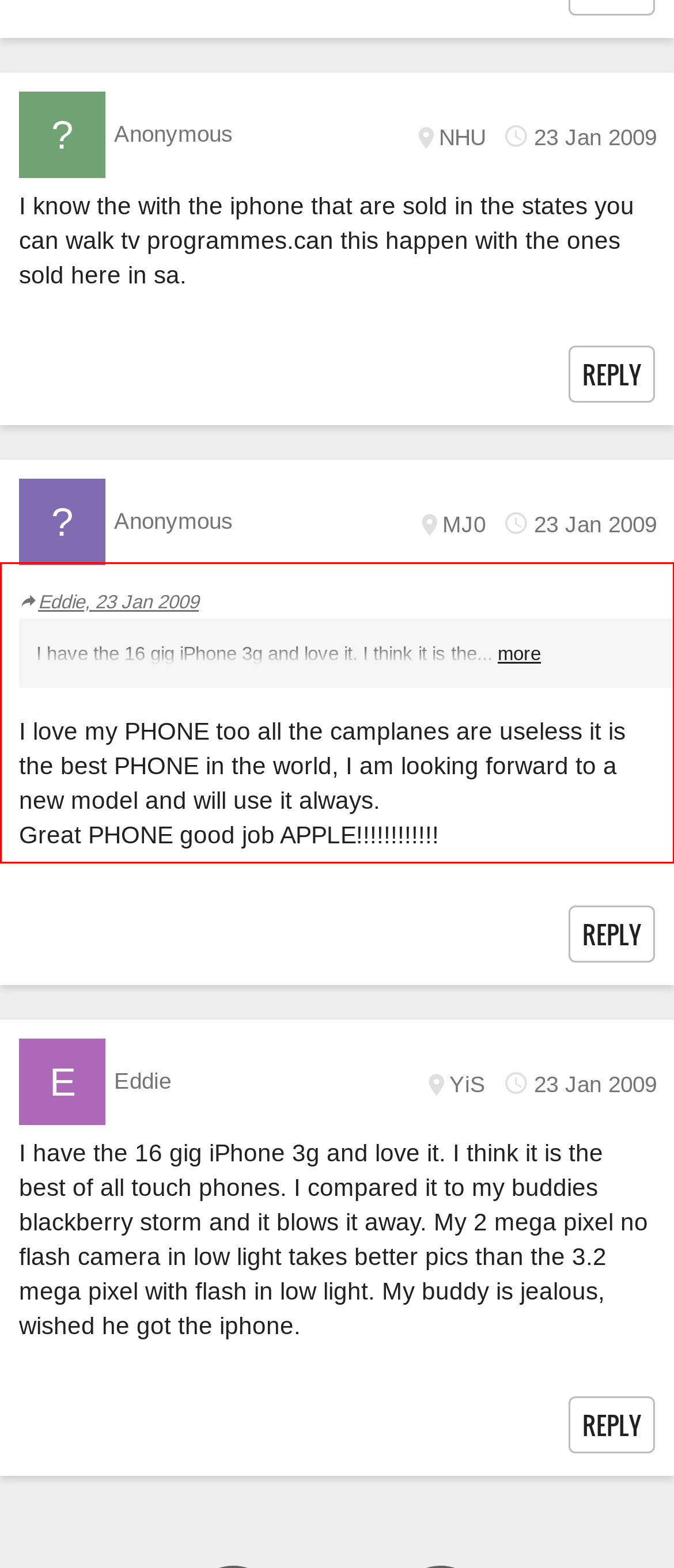Within the provided webpage screenshot, find the red rectangle bounding box and perform OCR to obtain the text content.

Eddie, 23 Jan 2009 I have the 16 gig iPhone 3g and love it. I think it is the... more I love my PHONE too all the camplanes are useless it is the best PHONE in the world, I am looking forward to a new model and will use it always. Great PHONE good job APPLE!!!!!!!!!!!!